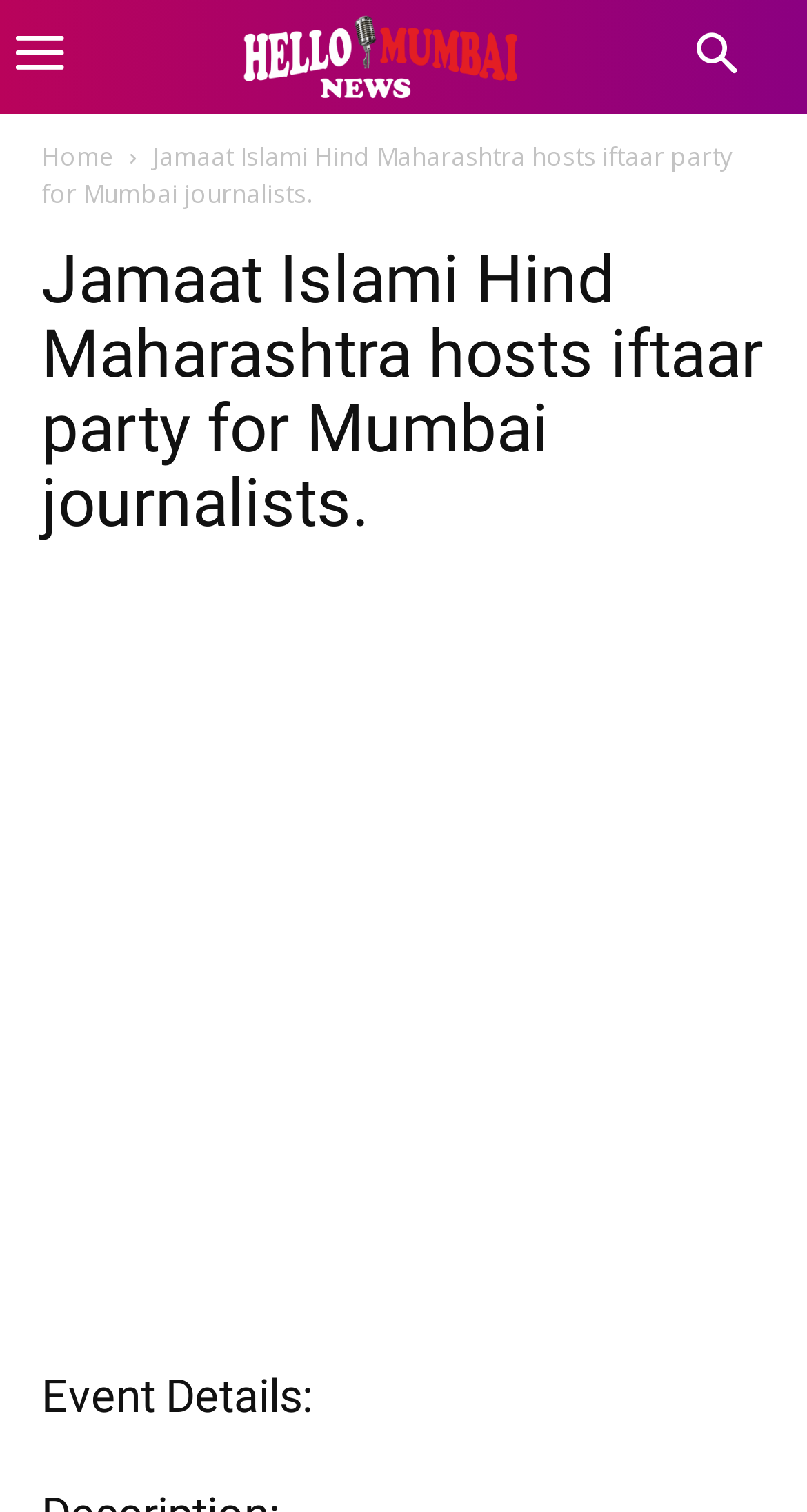Is there an image present on the webpage?
Answer the question with a single word or phrase by looking at the picture.

Yes